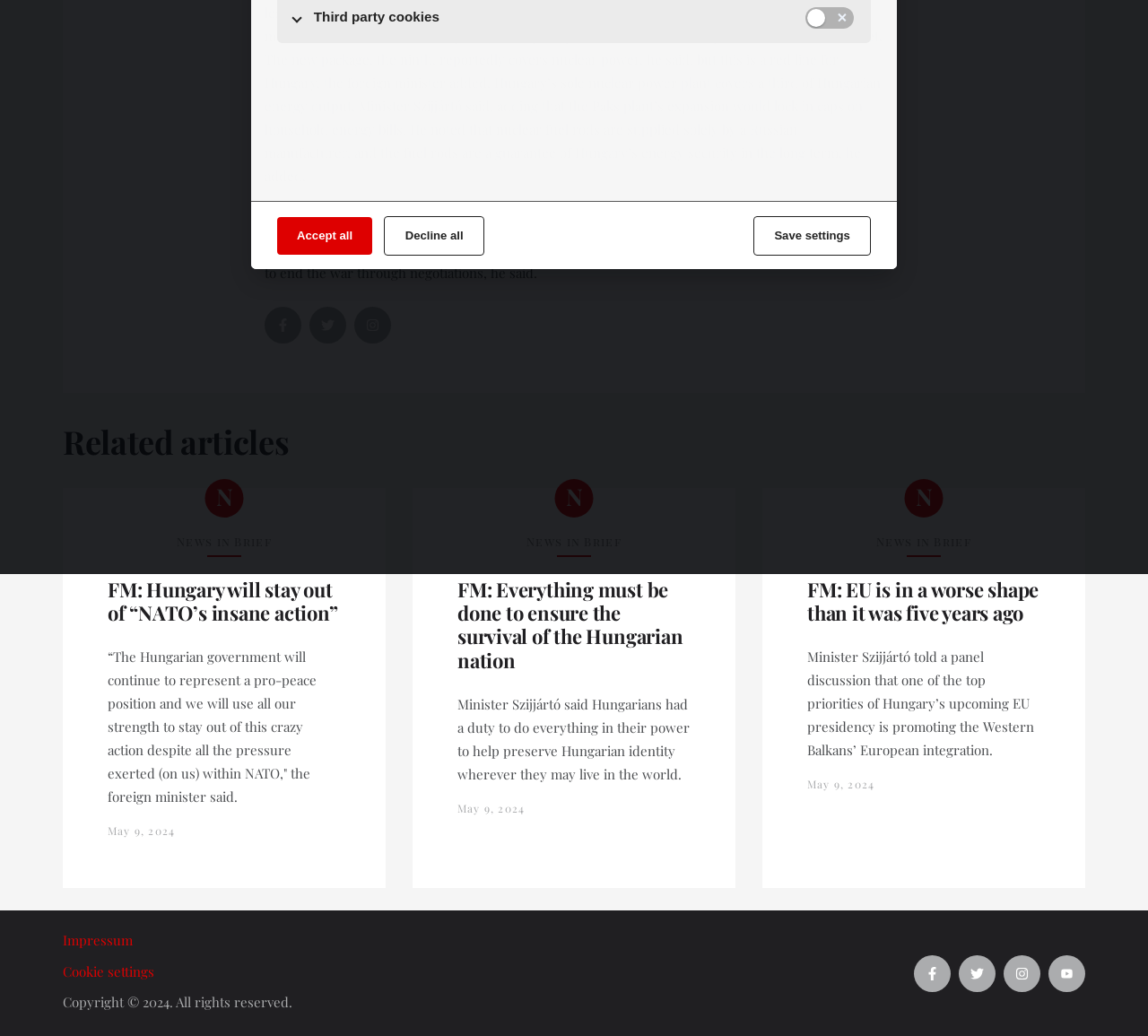Find the bounding box of the element with the following description: "parent_node: Third party cookies value="analytics"". The coordinates must be four float numbers between 0 and 1, formatted as [left, top, right, bottom].

[0.701, 0.007, 0.744, 0.027]